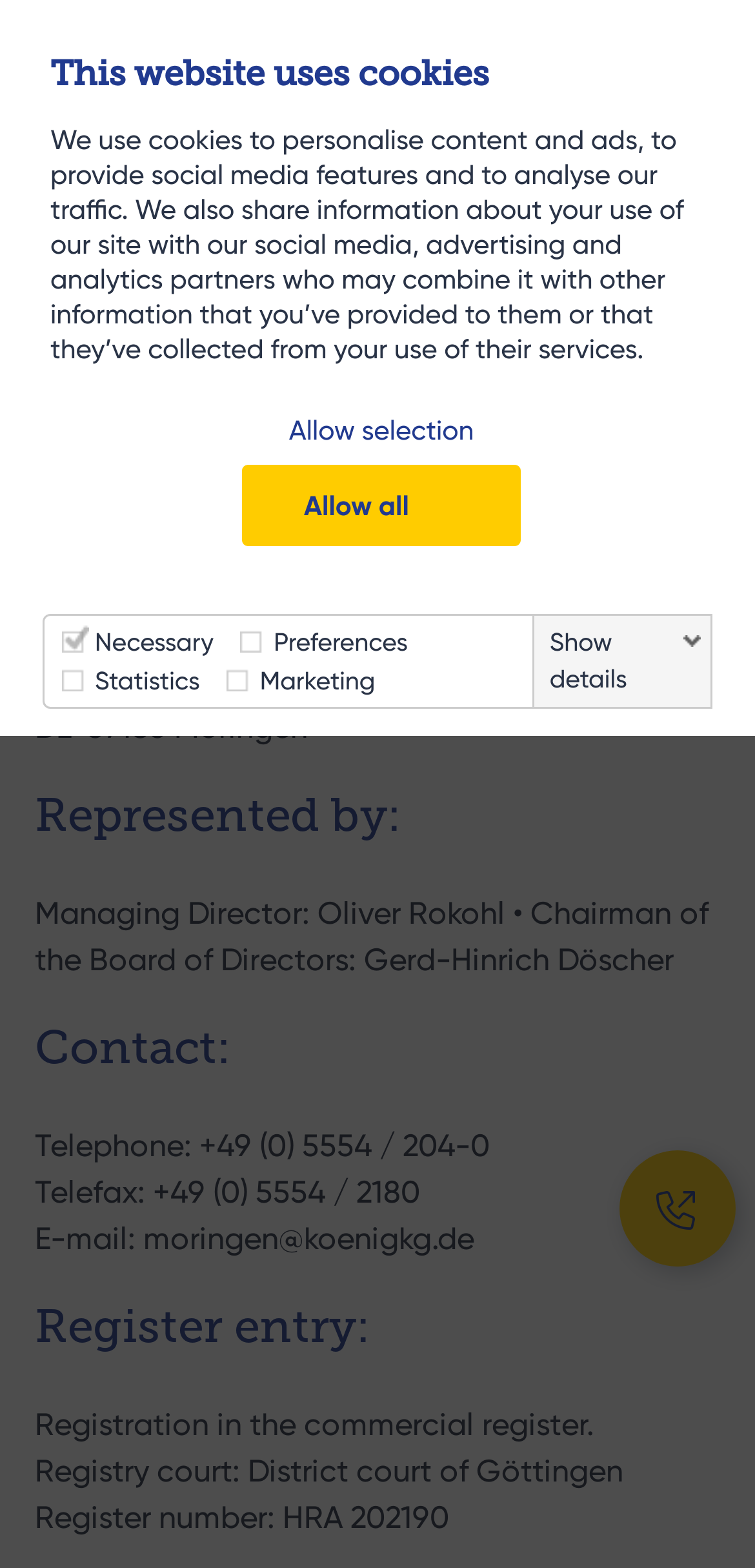Determine the bounding box coordinates for the clickable element to execute this instruction: "Click the button at the bottom". Provide the coordinates as four float numbers between 0 and 1, i.e., [left, top, right, bottom].

[0.821, 0.734, 0.974, 0.808]